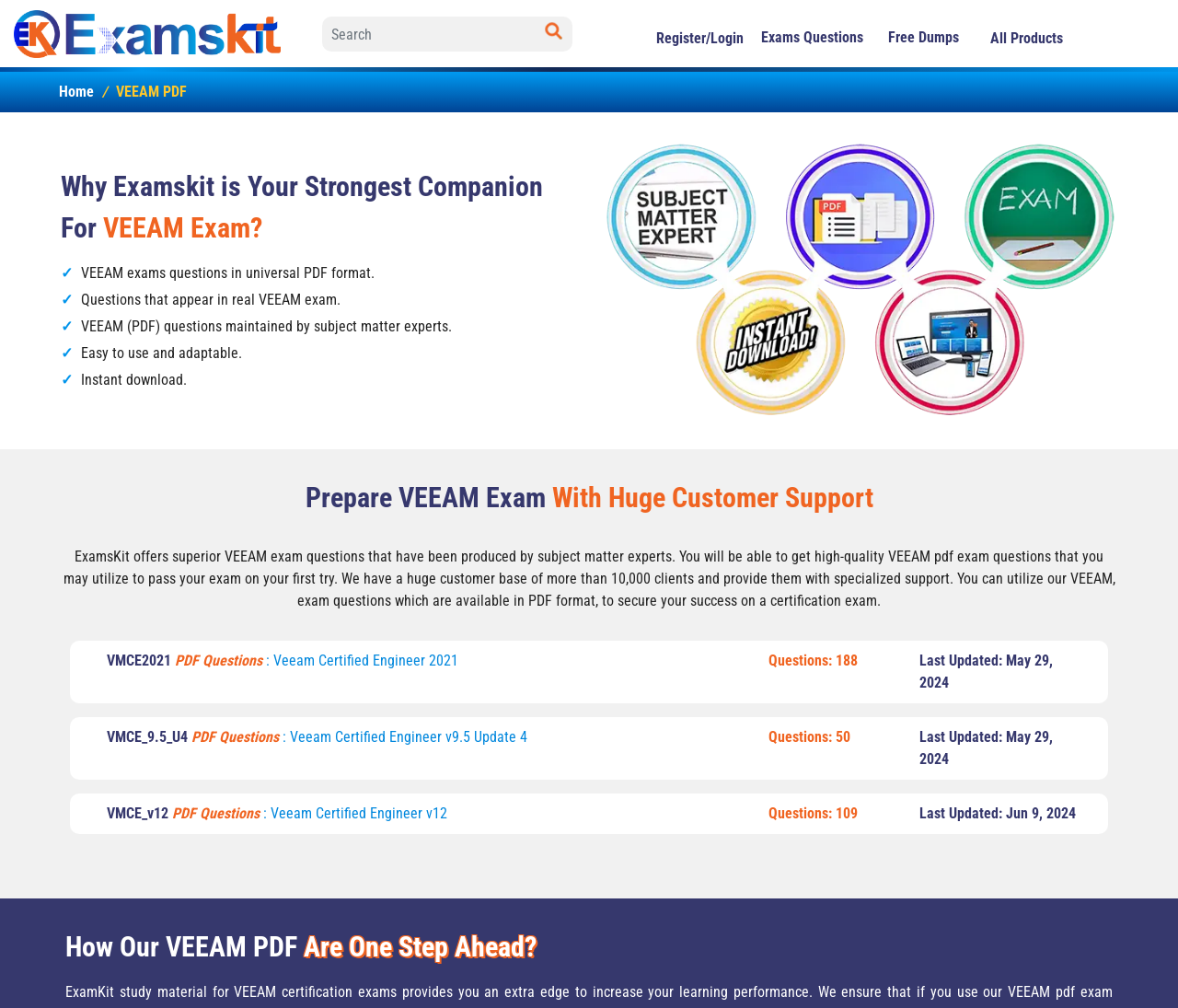Please identify the bounding box coordinates of the region to click in order to complete the task: "View shopping cart". The coordinates must be four float numbers between 0 and 1, specified as [left, top, right, bottom].

None